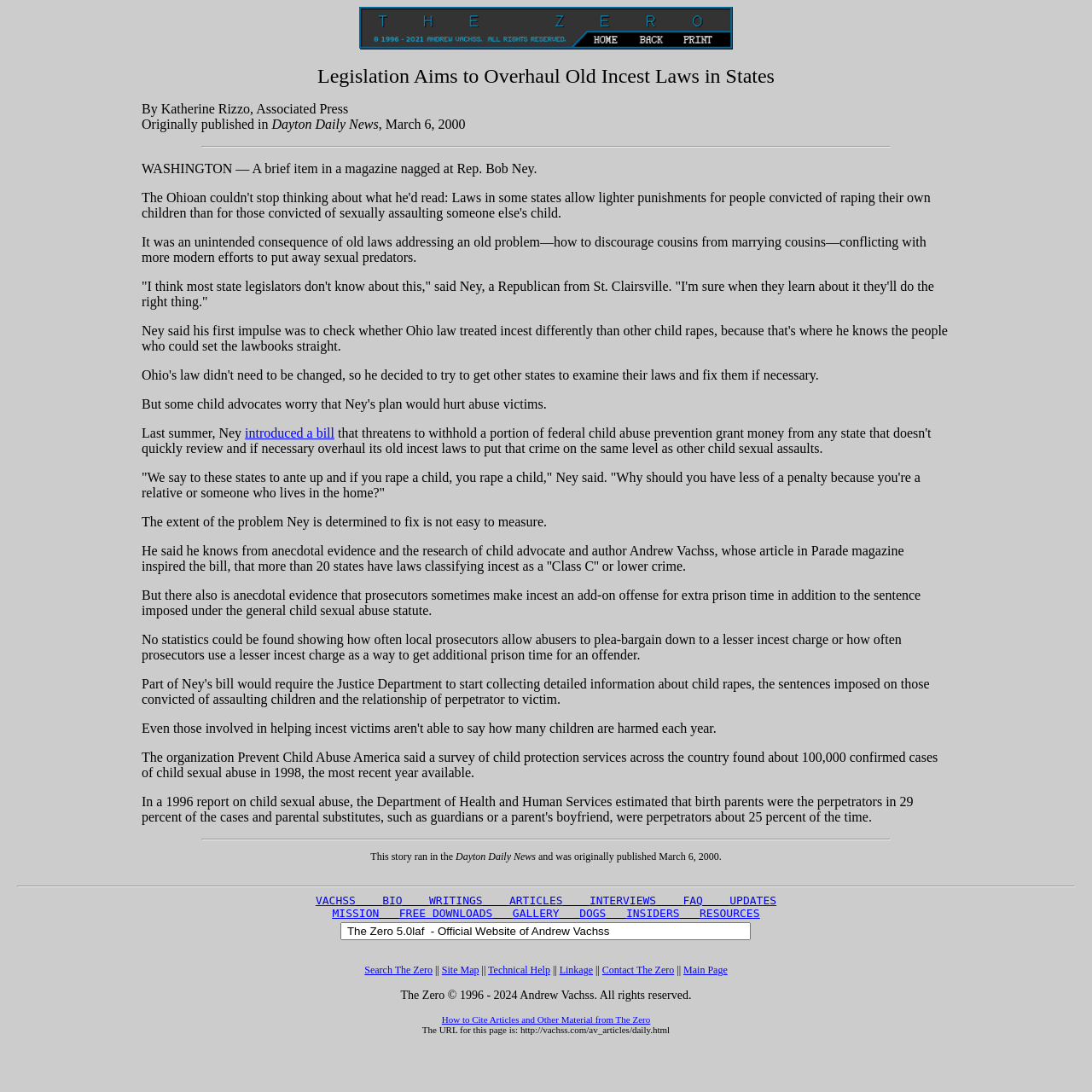Locate the bounding box coordinates of the element you need to click to accomplish the task described by this instruction: "Click on the 'ARTICLES' link".

[0.466, 0.819, 0.515, 0.83]